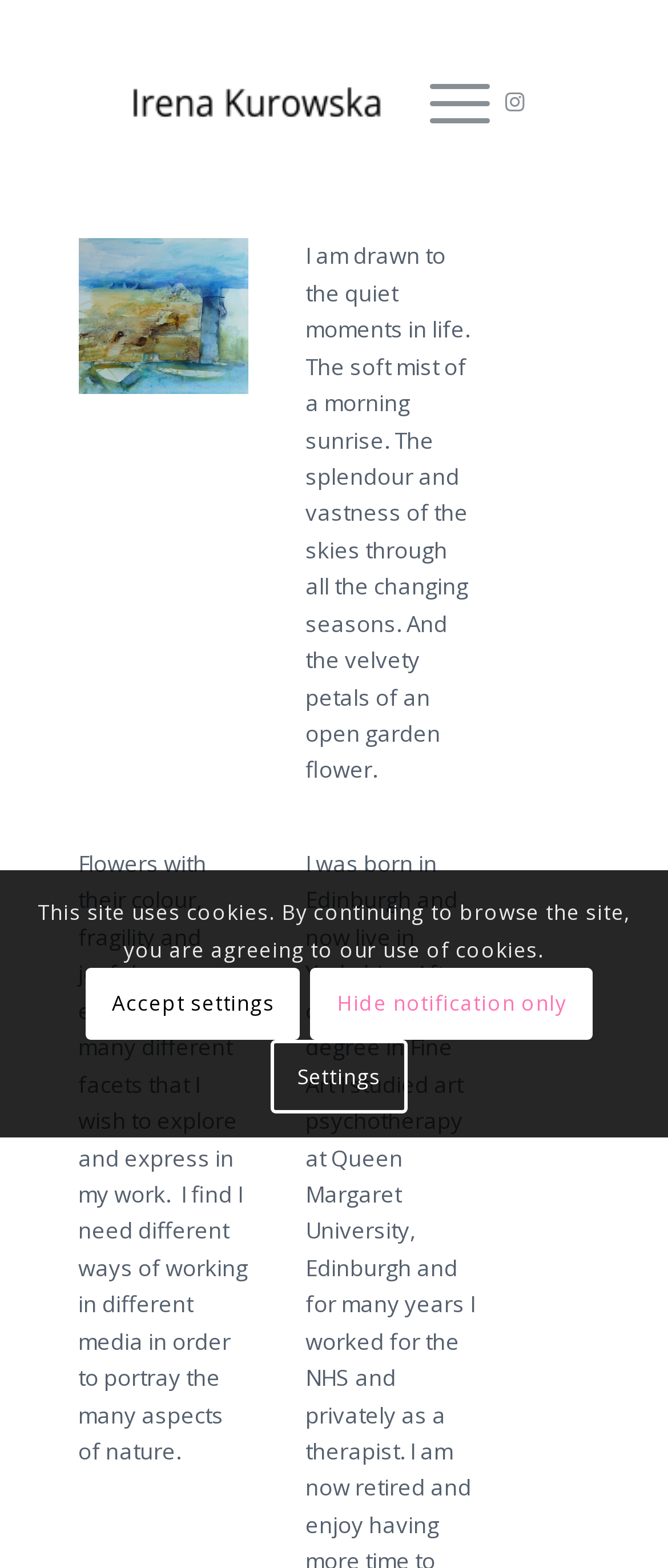Locate the UI element described by alt="Irena Kurowska contemporary yorkshire artist" and provide its bounding box coordinates. Use the format (top-left x, top-left y, bottom-right x, bottom-right y) with all values as floating point numbers between 0 and 1.

[0.191, 0.033, 0.591, 0.098]